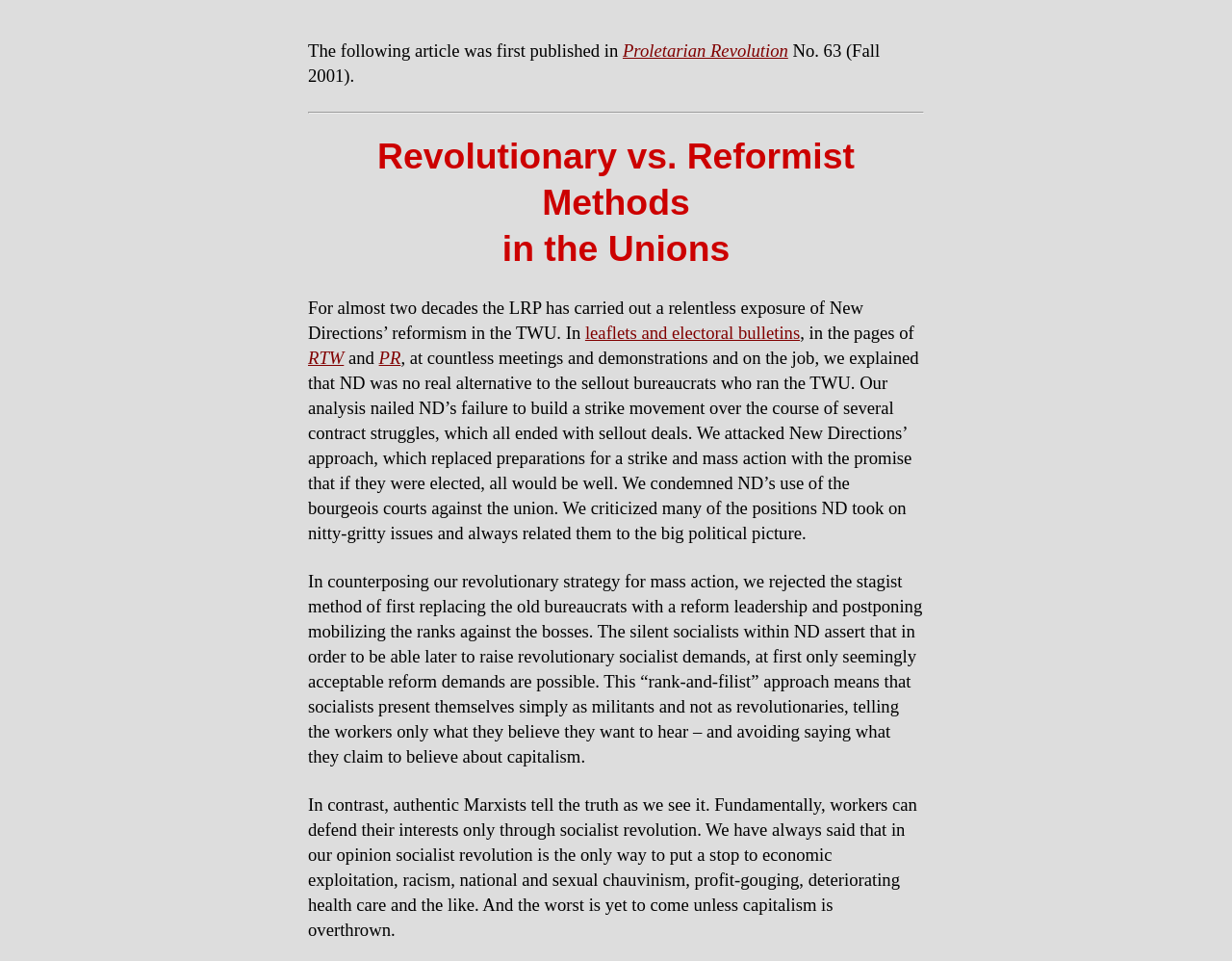Provide a brief response to the question below using one word or phrase:
What is the publication name?

Proletarian Revolution